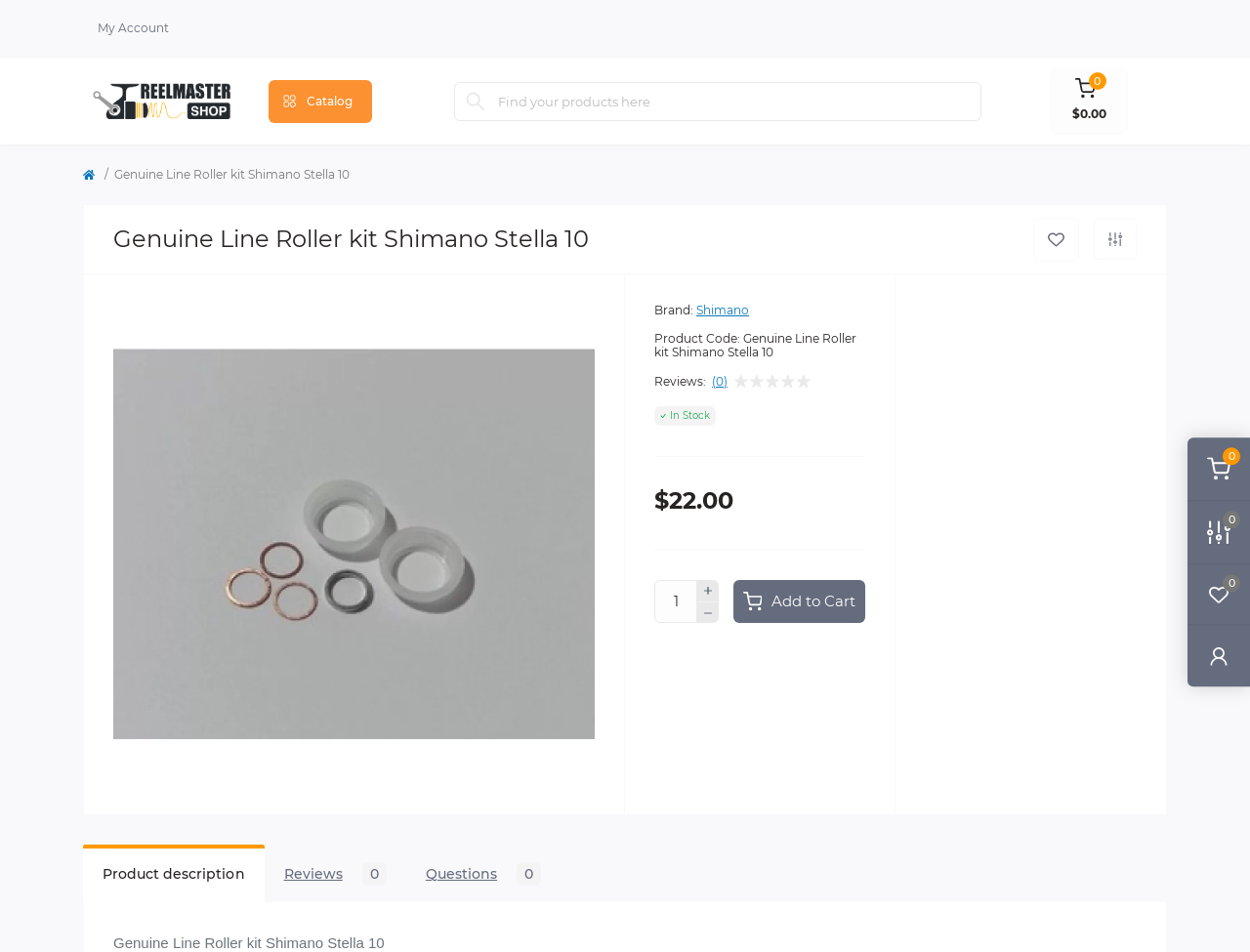Find the bounding box coordinates of the clickable region needed to perform the following instruction: "Increase quantity". The coordinates should be provided as four float numbers between 0 and 1, i.e., [left, top, right, bottom].

[0.558, 0.61, 0.575, 0.632]